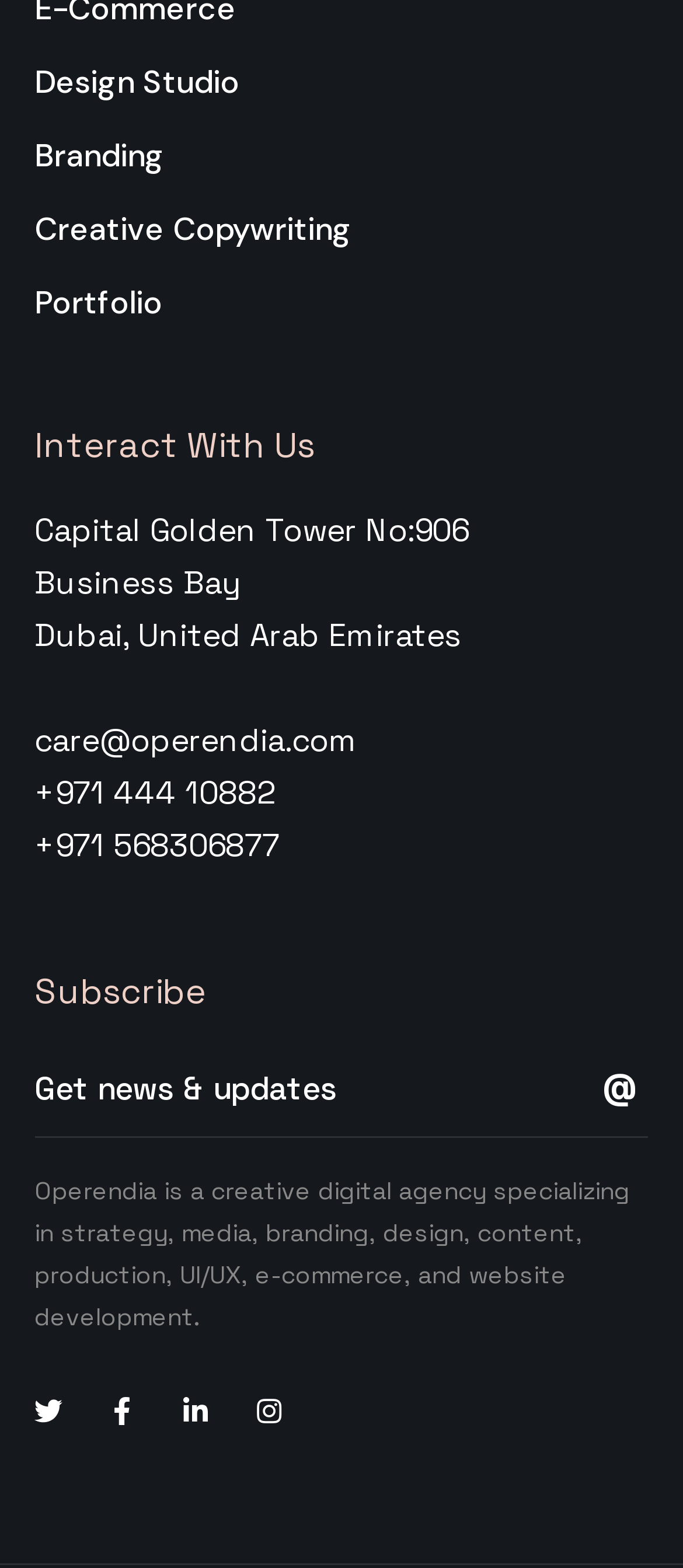What is the agency's specialization? Based on the image, give a response in one word or a short phrase.

creative digital agency